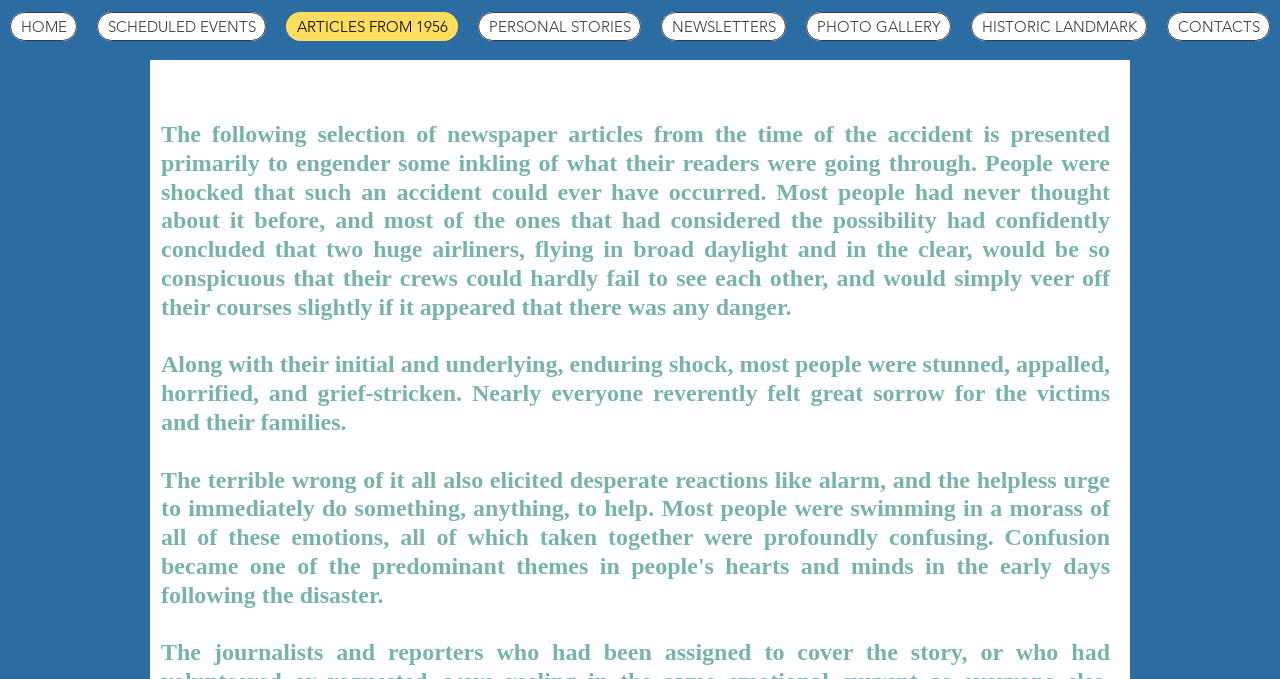Please provide a comprehensive response to the question below by analyzing the image: 
What type of content is presented on the webpage?

The webpage presents a selection of newspaper articles from 1956, which are used to provide insight into the public's reaction to the airplane accident. The articles are presented in a formal and descriptive style, giving readers a sense of what it was like to live through that time.